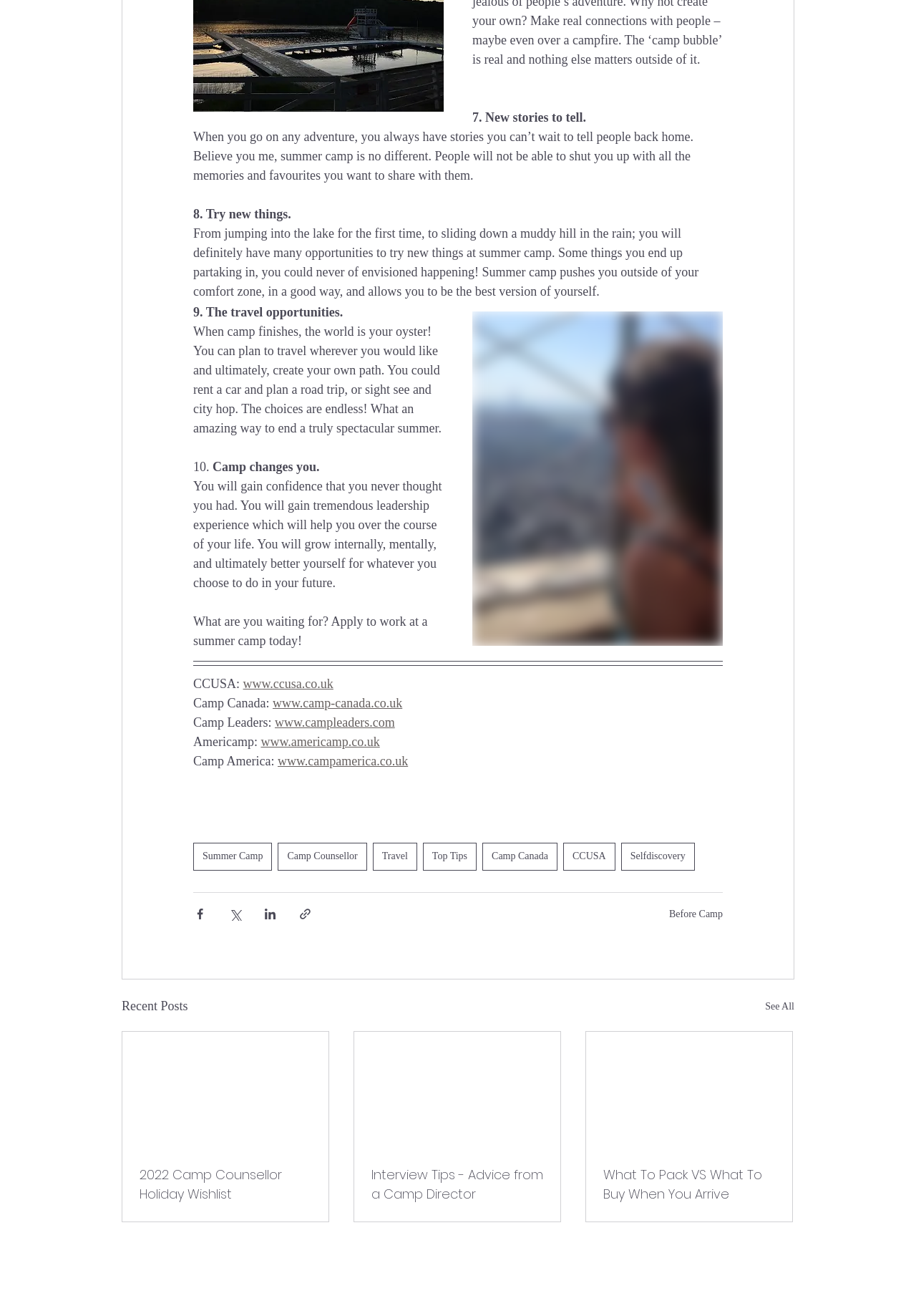Could you indicate the bounding box coordinates of the region to click in order to complete this instruction: "Check out 'CCUSA'".

[0.265, 0.514, 0.364, 0.525]